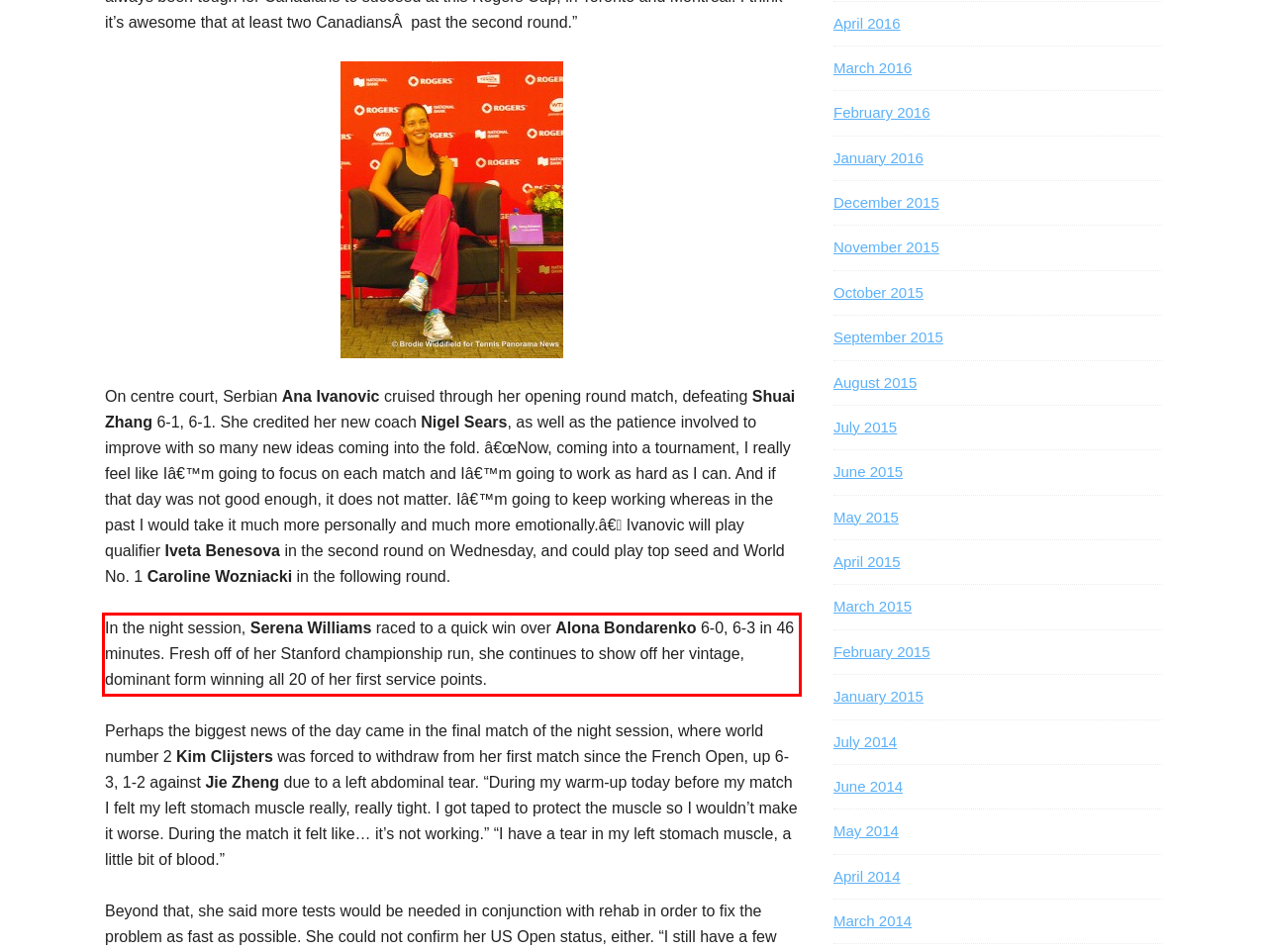Review the webpage screenshot provided, and perform OCR to extract the text from the red bounding box.

In the night session, Serena Williams raced to a quick win over Alona Bondarenko 6-0, 6-3 in 46 minutes. Fresh off of her Stanford championship run, she continues to show off her vintage, dominant form winning all 20 of her first service points.